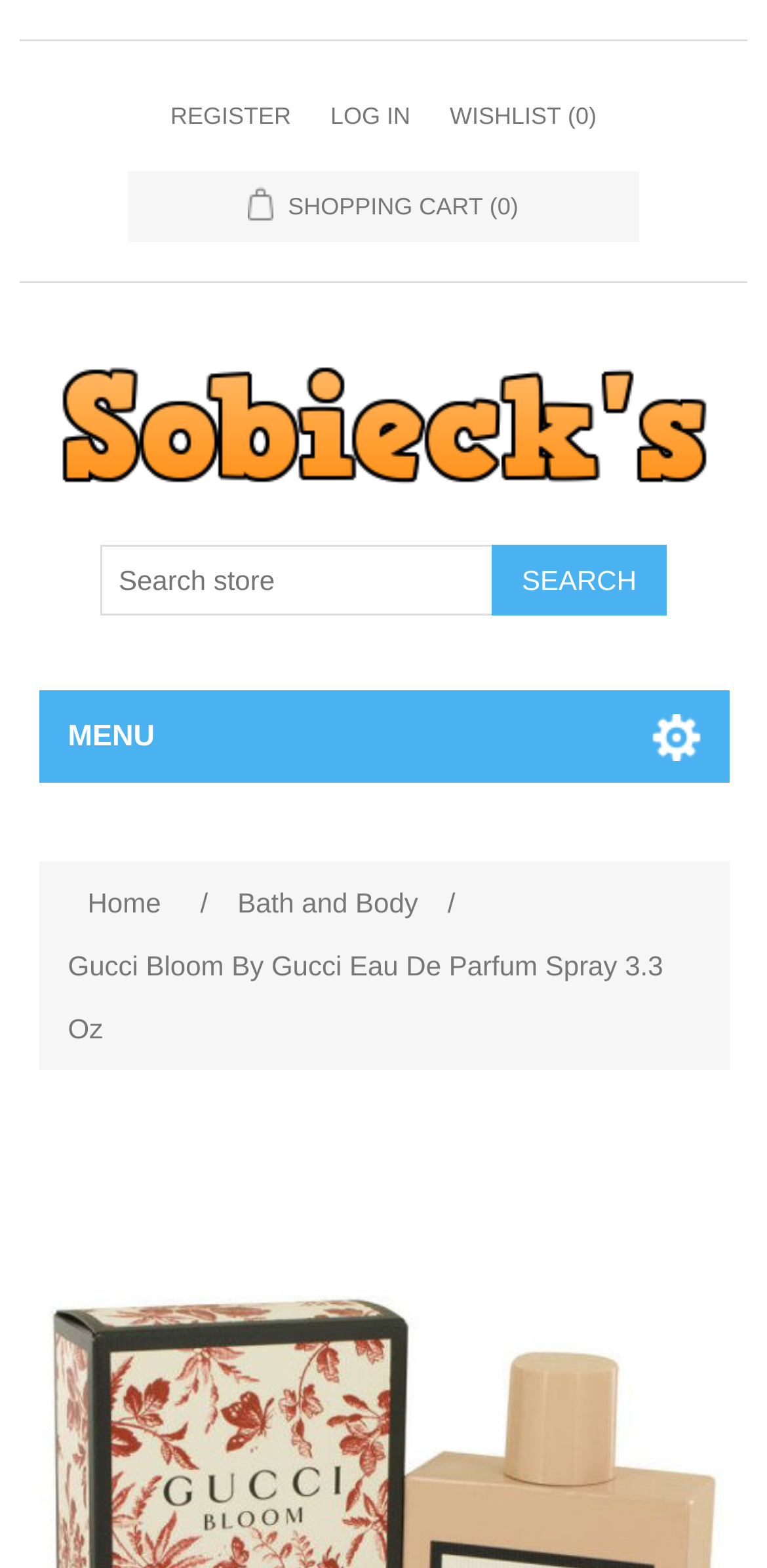What category is the perfume under?
Refer to the image and answer the question using a single word or phrase.

Bath and Body